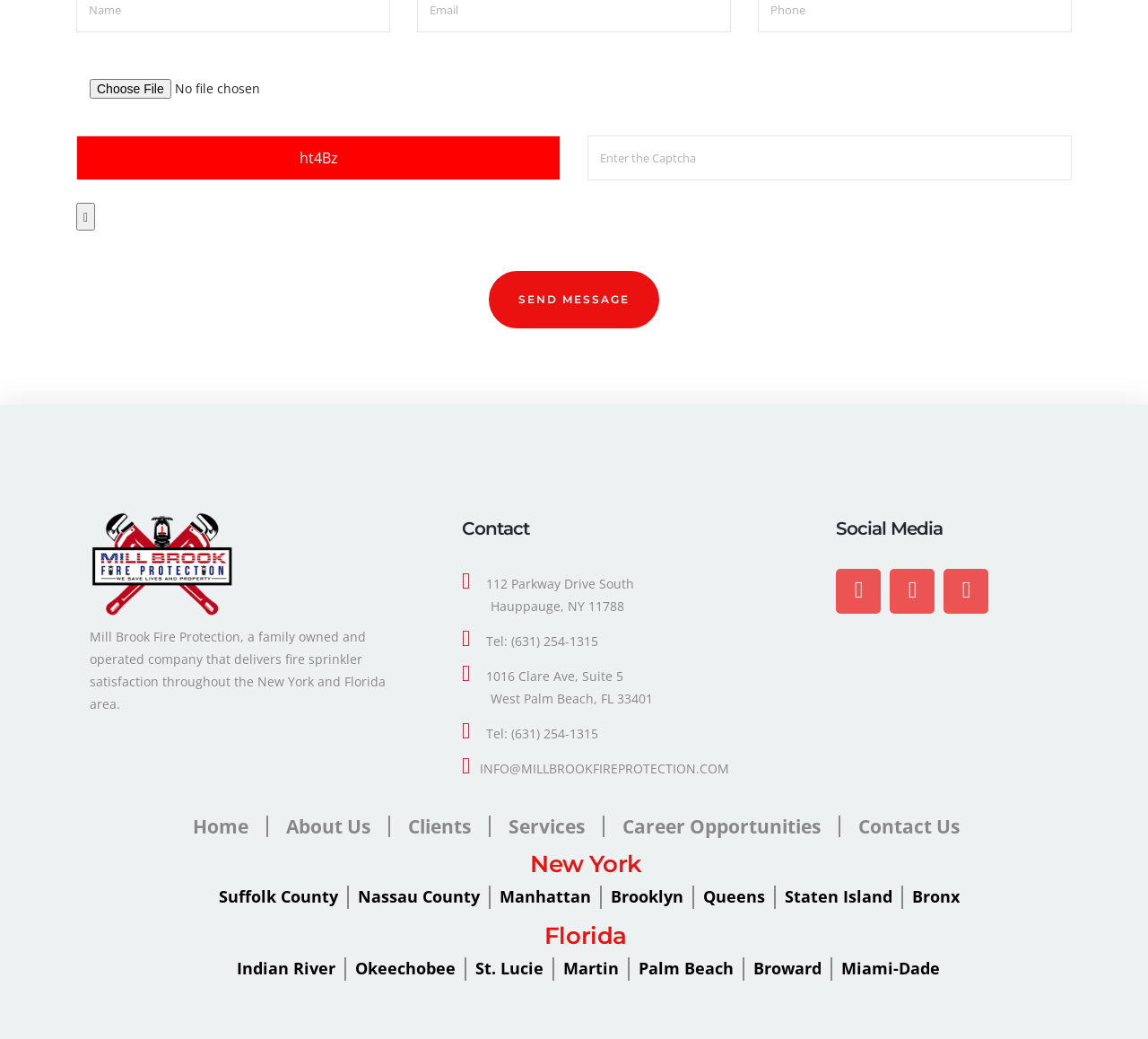Locate the bounding box coordinates of the element you need to click to accomplish the task described by this instruction: "Upload a file".

[0.078, 0.074, 0.291, 0.096]